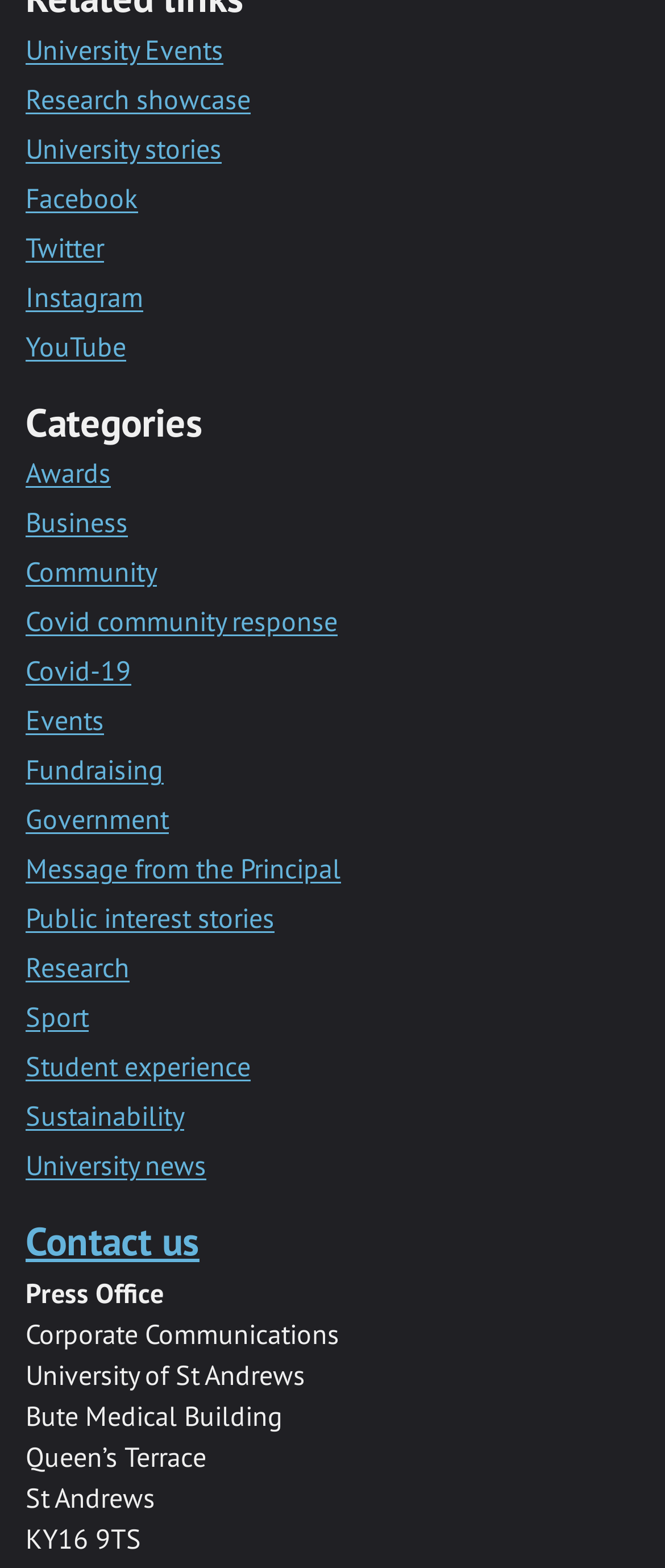Can you specify the bounding box coordinates for the region that should be clicked to fulfill this instruction: "Contact us".

[0.038, 0.776, 0.3, 0.808]